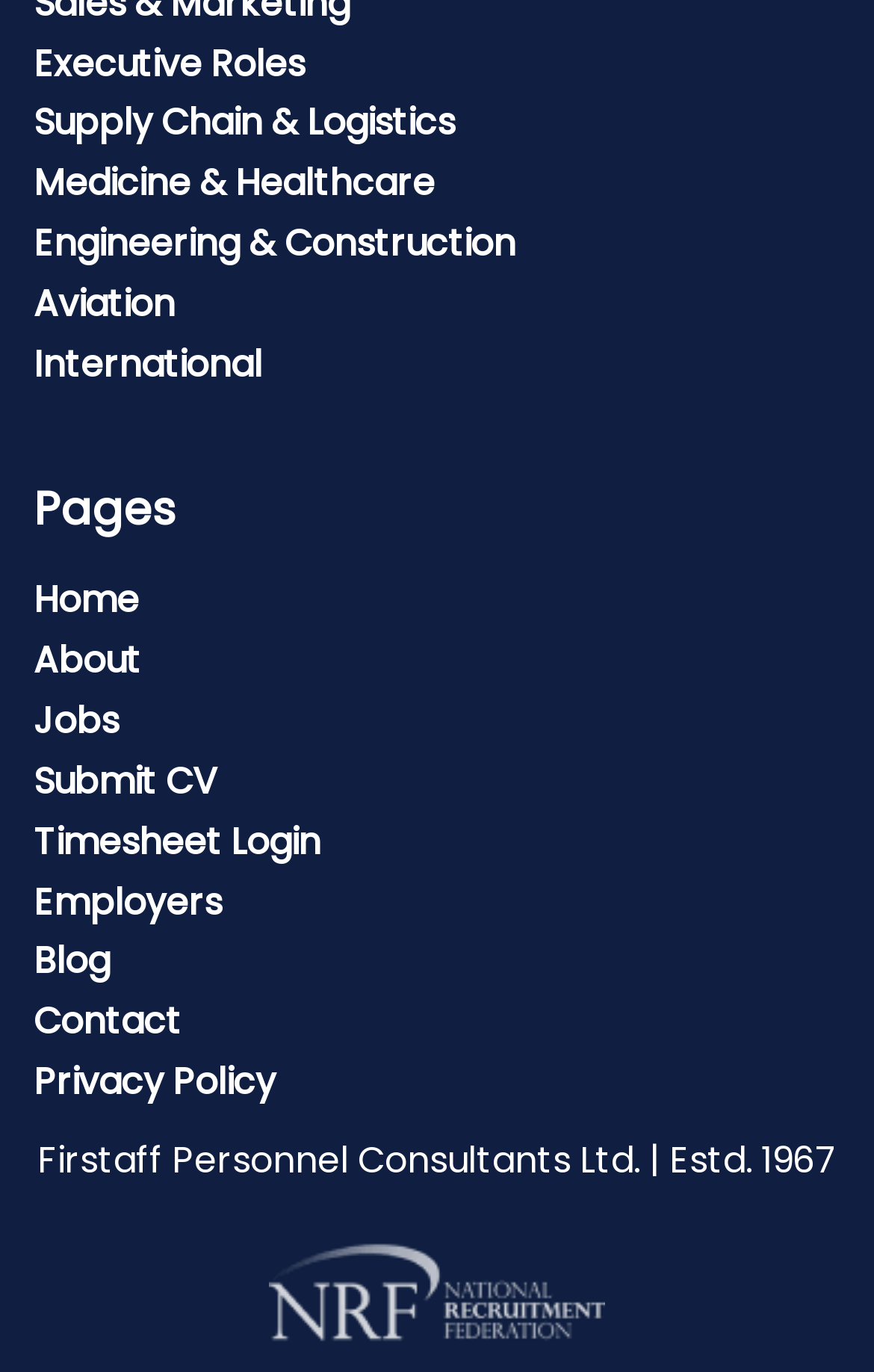Please find the bounding box coordinates in the format (top-left x, top-left y, bottom-right x, bottom-right y) for the given element description. Ensure the coordinates are floating point numbers between 0 and 1. Description: Home

[0.038, 0.418, 0.159, 0.456]